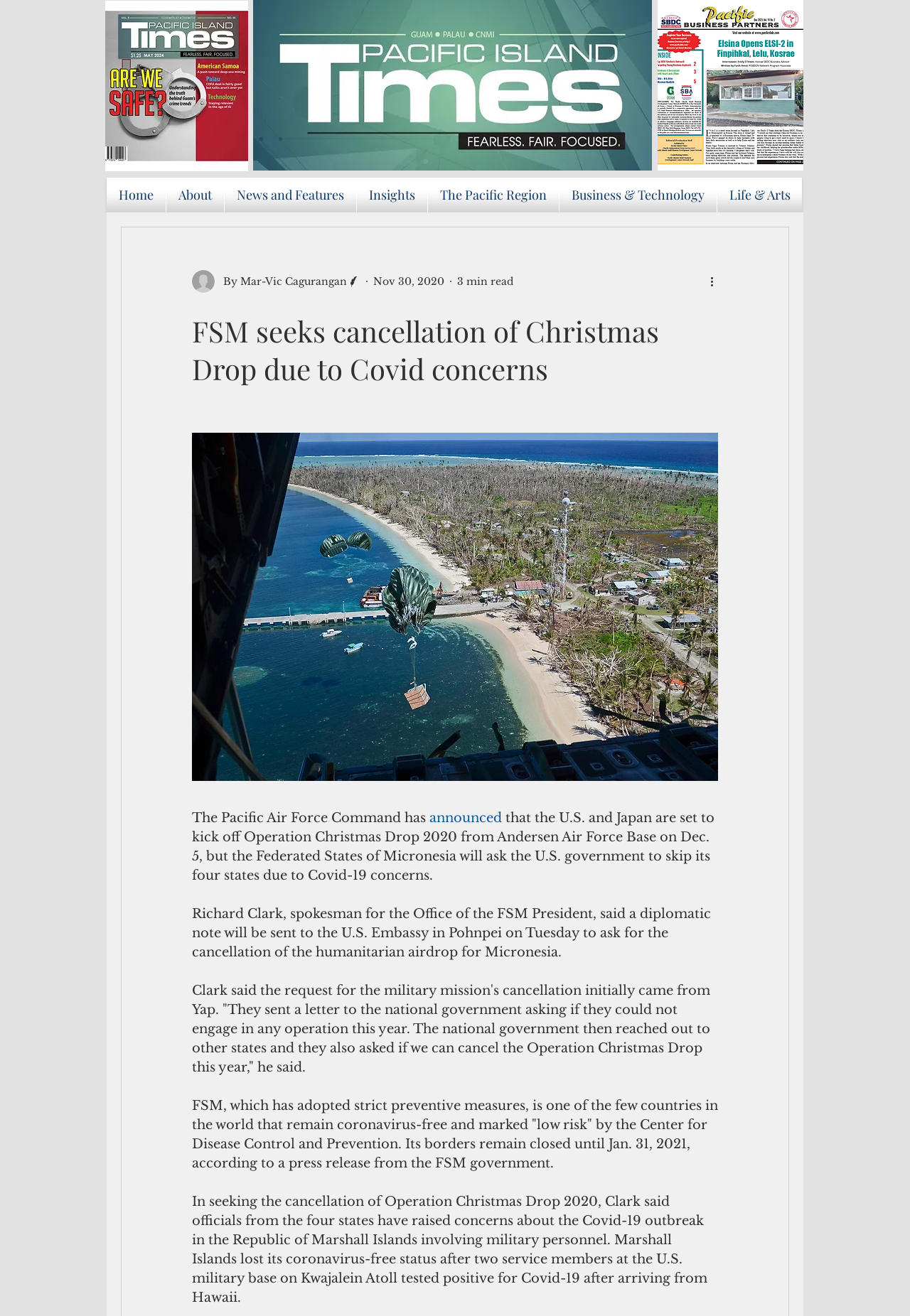Extract the main title from the webpage.

FSM seeks cancellation of Christmas Drop due to Covid concerns